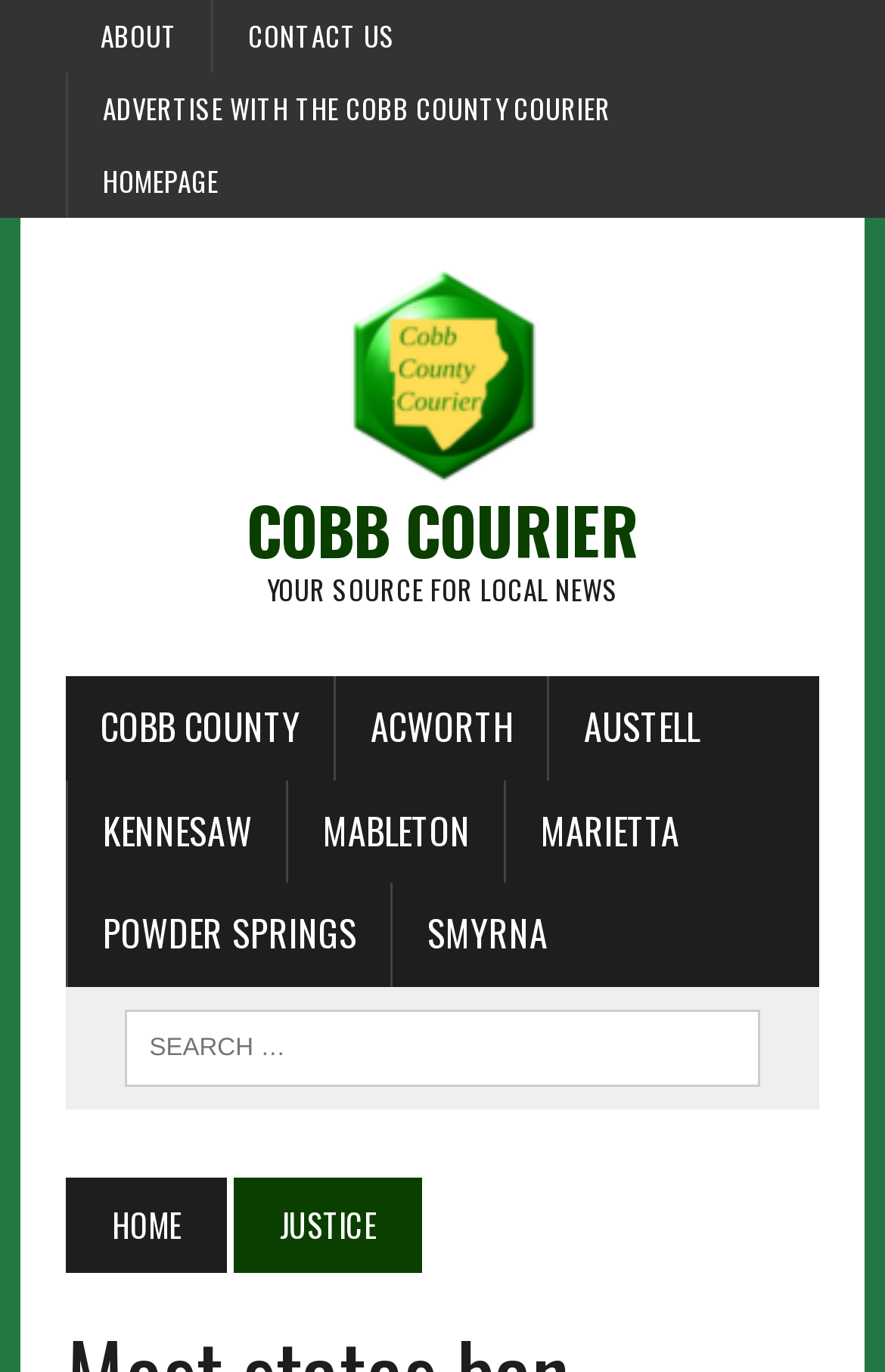What cities are covered by the website?
Answer the question based on the image using a single word or a brief phrase.

Cobb County, Acworth, Austell, Kennesaw, Mableton, Marietta, Powder Springs, Smyrna